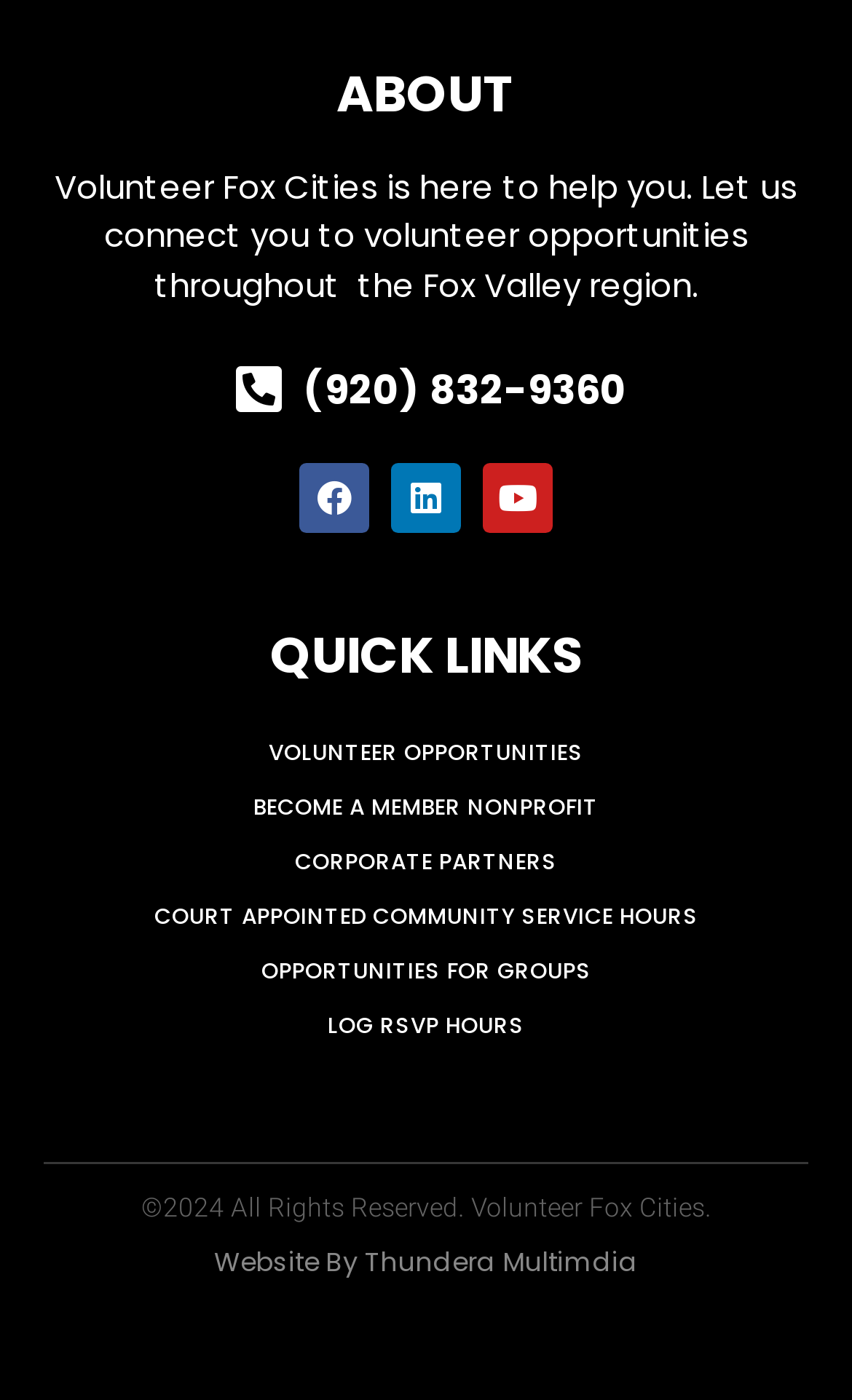What type of opportunities can be found on the website?
From the details in the image, answer the question comprehensively.

The types of opportunities can be found in the link elements under the 'QUICK LINKS' heading, which include 'VOLUNTEER OPPORTUNITIES', 'BECOME A MEMBER NONPROFIT', 'CORPORATE PARTNERS', and others.